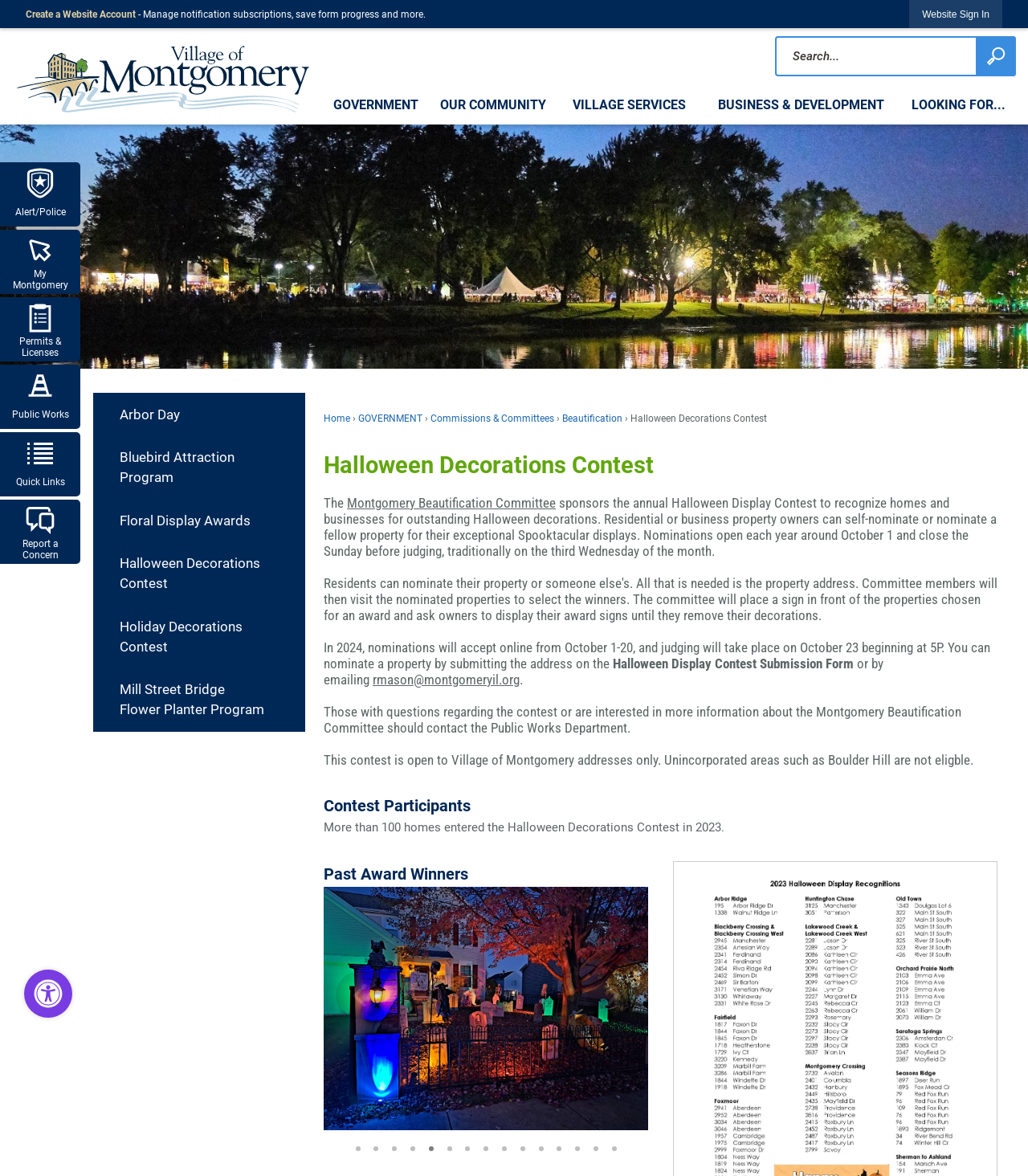Describe all visible elements and their arrangement on the webpage.

The webpage is about the Halloween Decorations Contest organized by the Montgomery Beautification Committee. At the top, there is a navigation menu with links to the home page, government, community, village services, and business development. Below the navigation menu, there is a search bar and a button to go to site search.

The main content of the page is divided into sections. The first section explains the purpose of the contest, which is to recognize homes and businesses with outstanding Halloween decorations. It also provides information on how to nominate a property, including the nomination period and the judging process.

The next section is a heading that reads "Contest Participants" and provides a statistic that over 100 homes entered the contest in 2023. Below this section, there is a heading "Past Award Winners" followed by a series of images showcasing Halloween decorations.

There is a slideshow feature at the bottom of the page, allowing users to navigate through the images using "Next" and "Previous" buttons. Below the slideshow, there are links to navigate to specific pages, numbered from 1 to 15.

On the left side of the page, there is a menu with links to other pages, including Arbor Day, Bluebird Attraction Program, and Floral Display Awards.